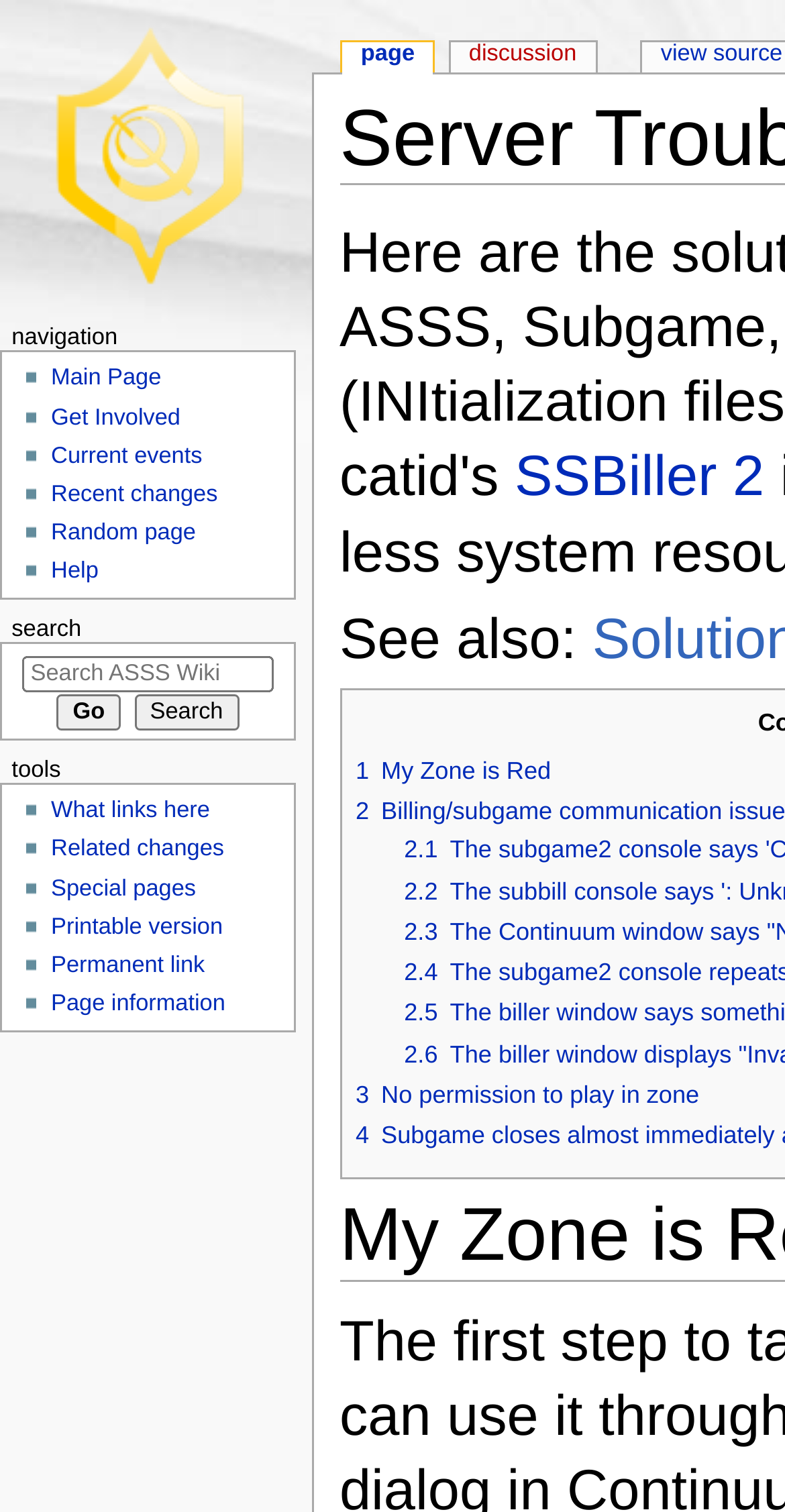Provide an in-depth description of the elements and layout of the webpage.

The webpage is titled "Server Troubleshooting - ASSS Wiki". At the top, there is a navigation menu with links to "page", "discussion", and a "Visit the main page" button. Below this, there is a list of links to various pages, including "Main Page", "Get Involved", "Current events", "Recent changes", "Random page", and "Help". 

On the top right, there is a search bar with a "Go" and "Search" button. Above the search bar, there is a link to "navigation" and "search". 

In the main content area, there is a link to "SSBiller 2" and a "See also" section with links to "1 My Zone is Red" and "3 No permission to play in zone". 

On the left side, there is a menu with links to various tools, including "What links here", "Related changes", "Special pages", "Printable version", "Permanent link", and "Page information".